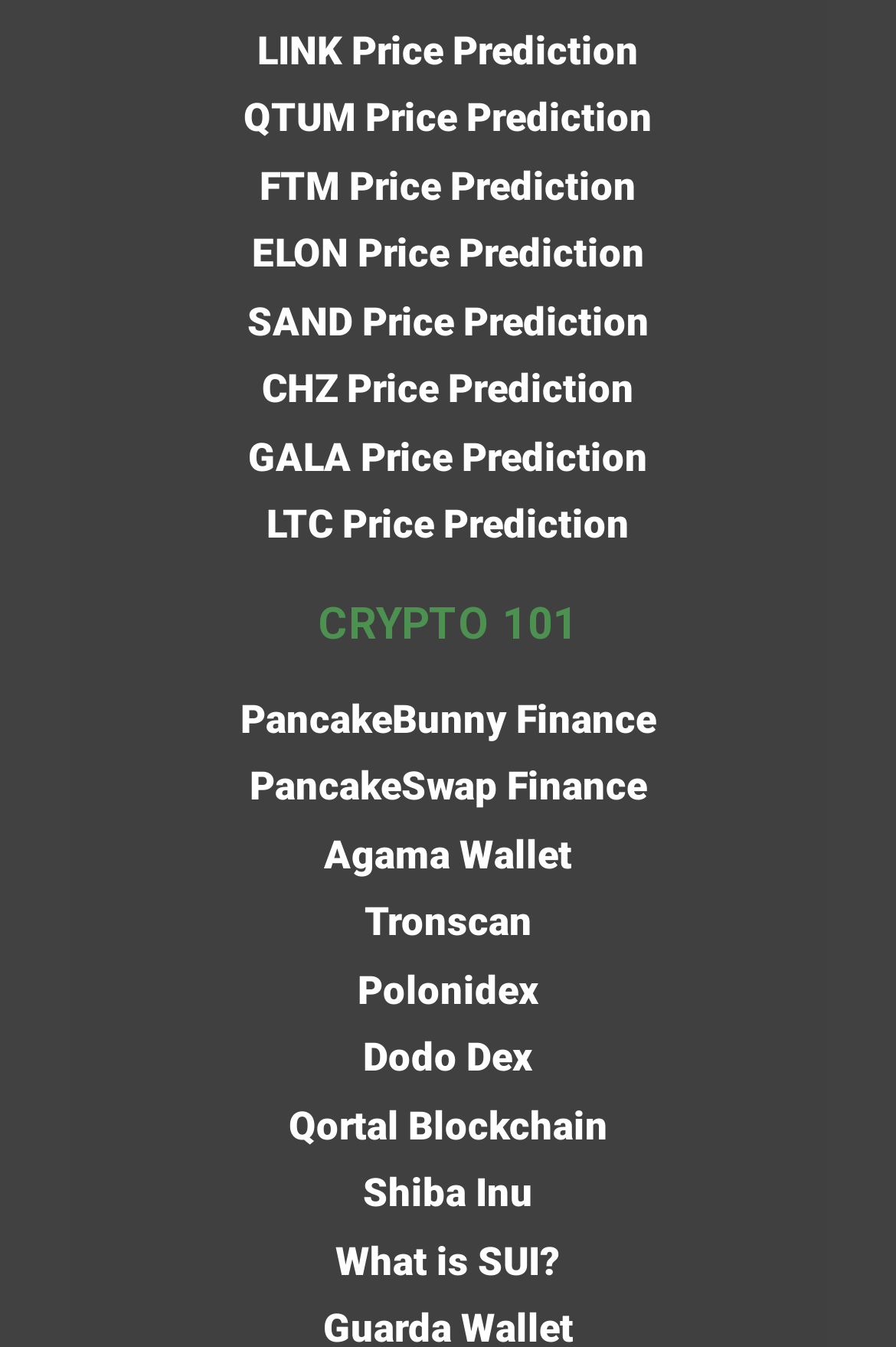What is 'Shiba Inu' related to?
Answer with a single word or phrase, using the screenshot for reference.

Cryptocurrency